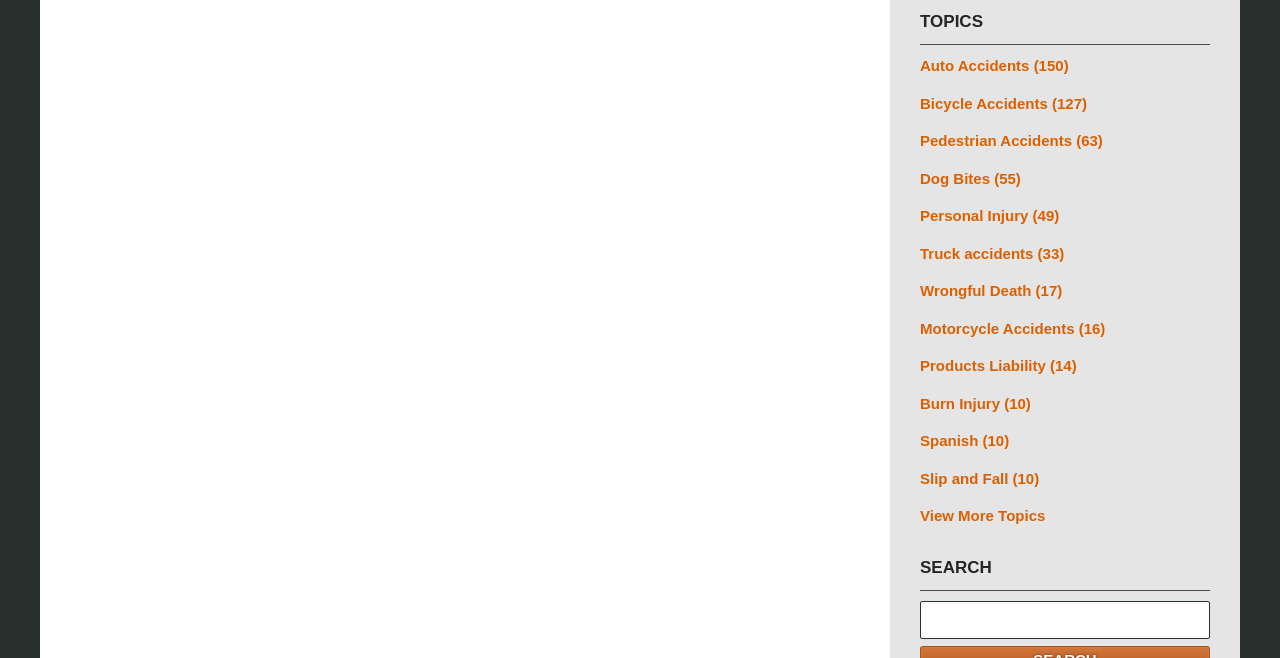Based on the element description Slip and Fall (10), identify the bounding box coordinates for the UI element. The coordinates should be in the format (top-left x, top-left y, bottom-right x, bottom-right y) and within the 0 to 1 range.

[0.719, 0.711, 0.945, 0.745]